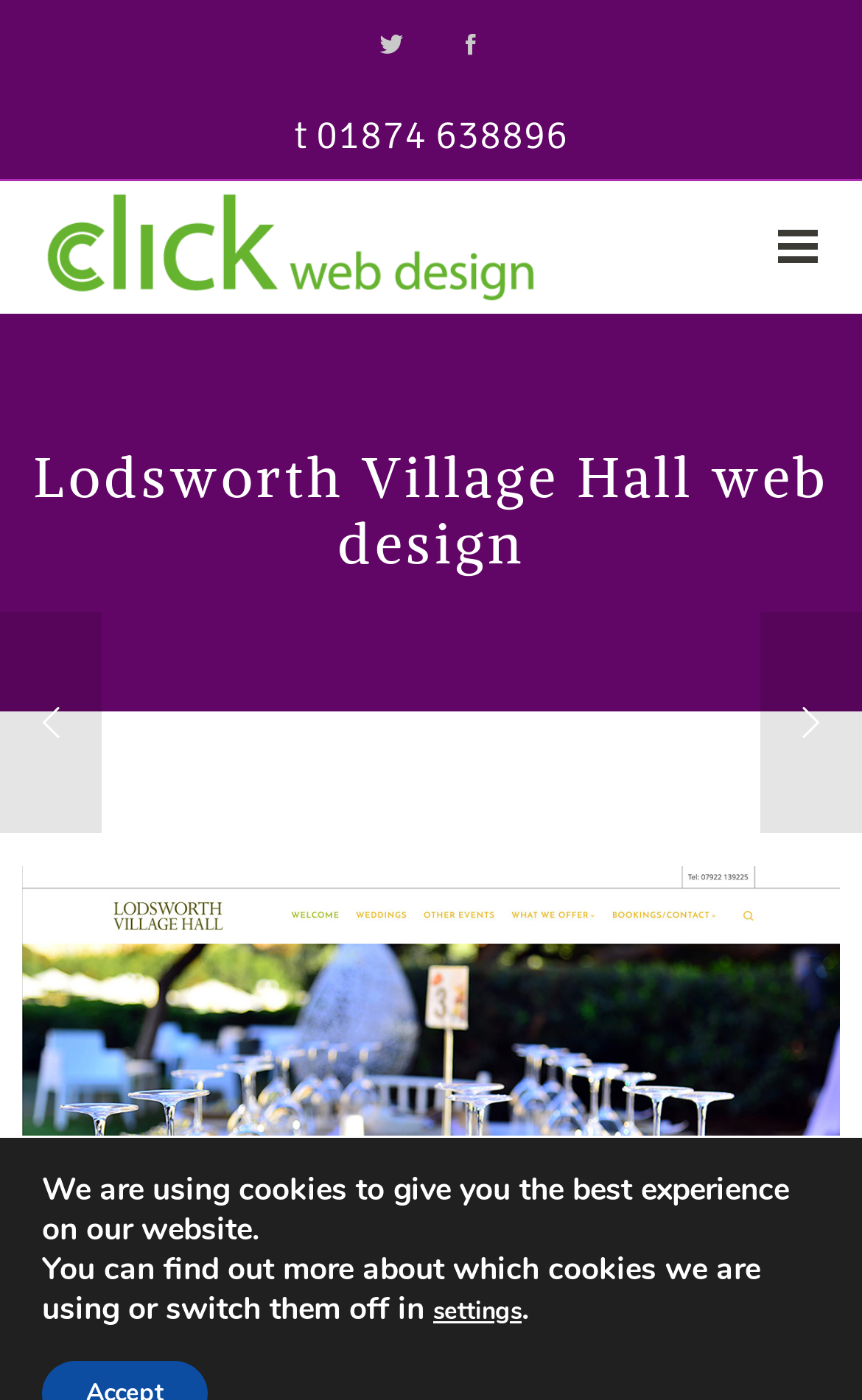Describe all the visual and textual components of the webpage comprehensively.

The webpage appears to be a website for a web design company, with a focus on fixed price web design and hosting packages in South Wales. 

At the top of the page, there are two social media links, one on the left and one on the right, represented by icons. Below these icons, there is a phone number "01874 638896" displayed prominently. 

To the left of the phone number, there is a link to "Click web design" with an accompanying image. This link is positioned above a table that takes up most of the page. 

The table contains a heading "Lodsworth Village Hall web design" at the top, followed by a large image that takes up most of the table's space. The image is likely related to "Fixed price package web design". 

At the bottom of the table, there are two more social media links, one on the left and one on the right, represented by icons. Below these icons, there is a notice about the website using cookies, with a button to access cookie settings.